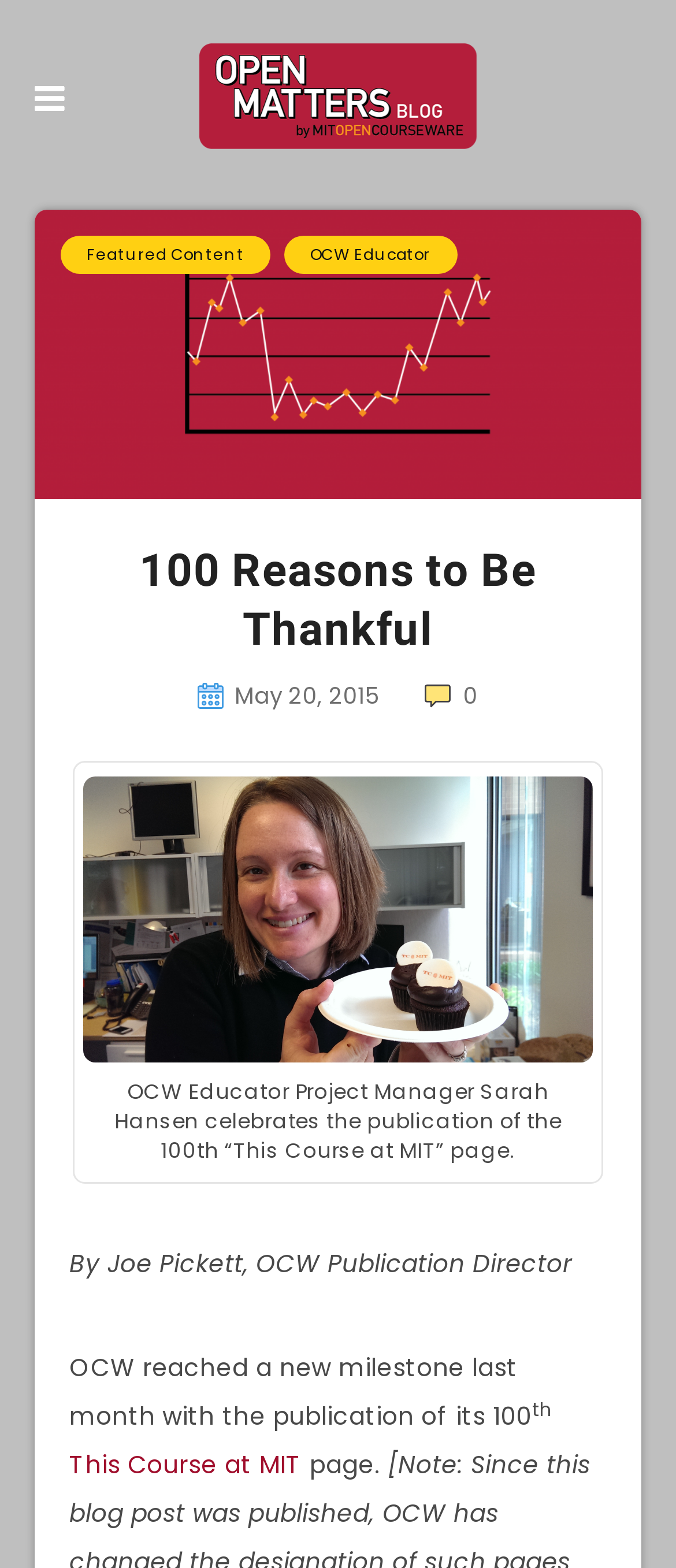Provide your answer in one word or a succinct phrase for the question: 
What is the role of Joe Pickett?

OCW Publication Director